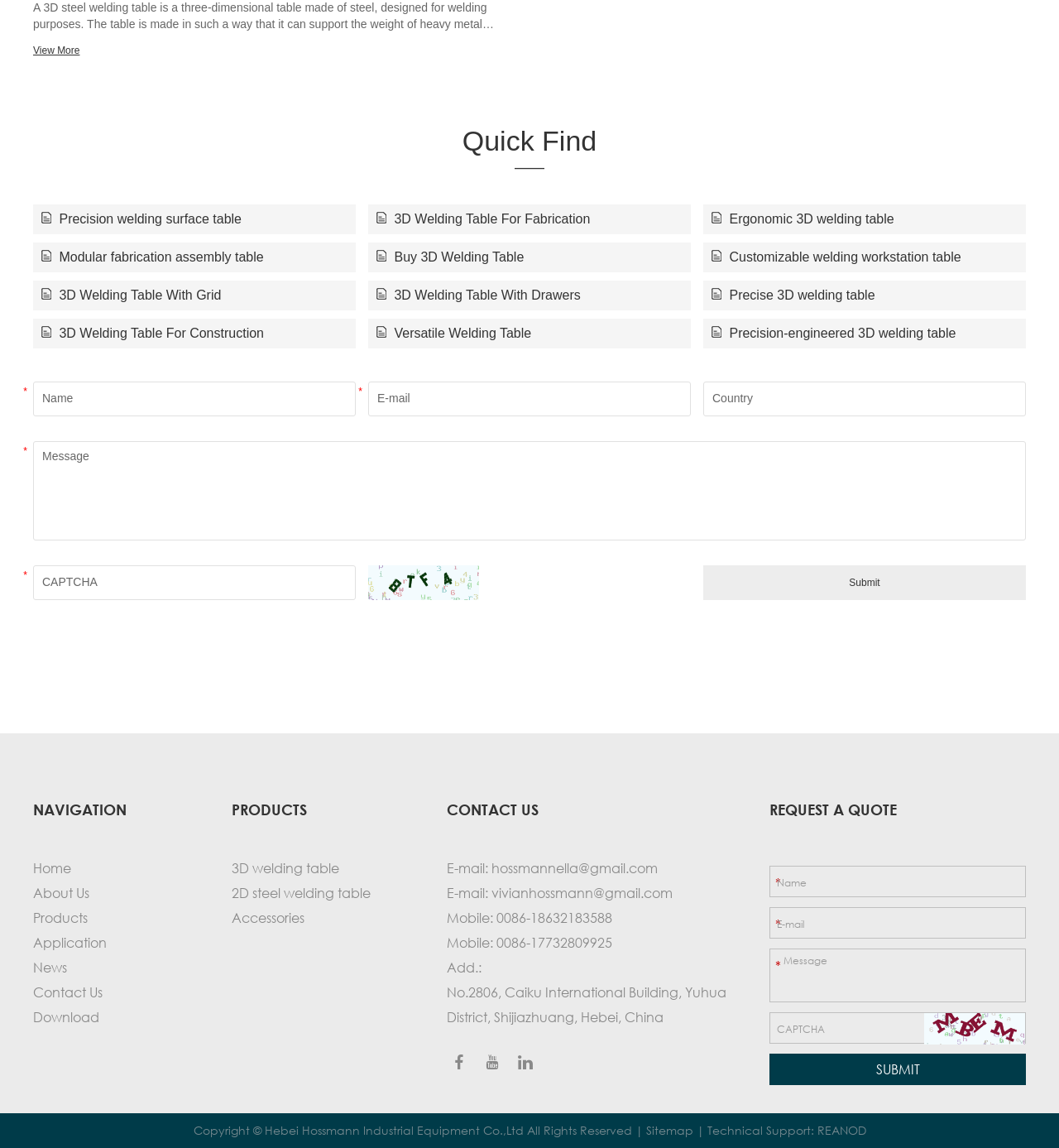Please reply to the following question using a single word or phrase: 
How can users contact the company?

Through email, phone, or address